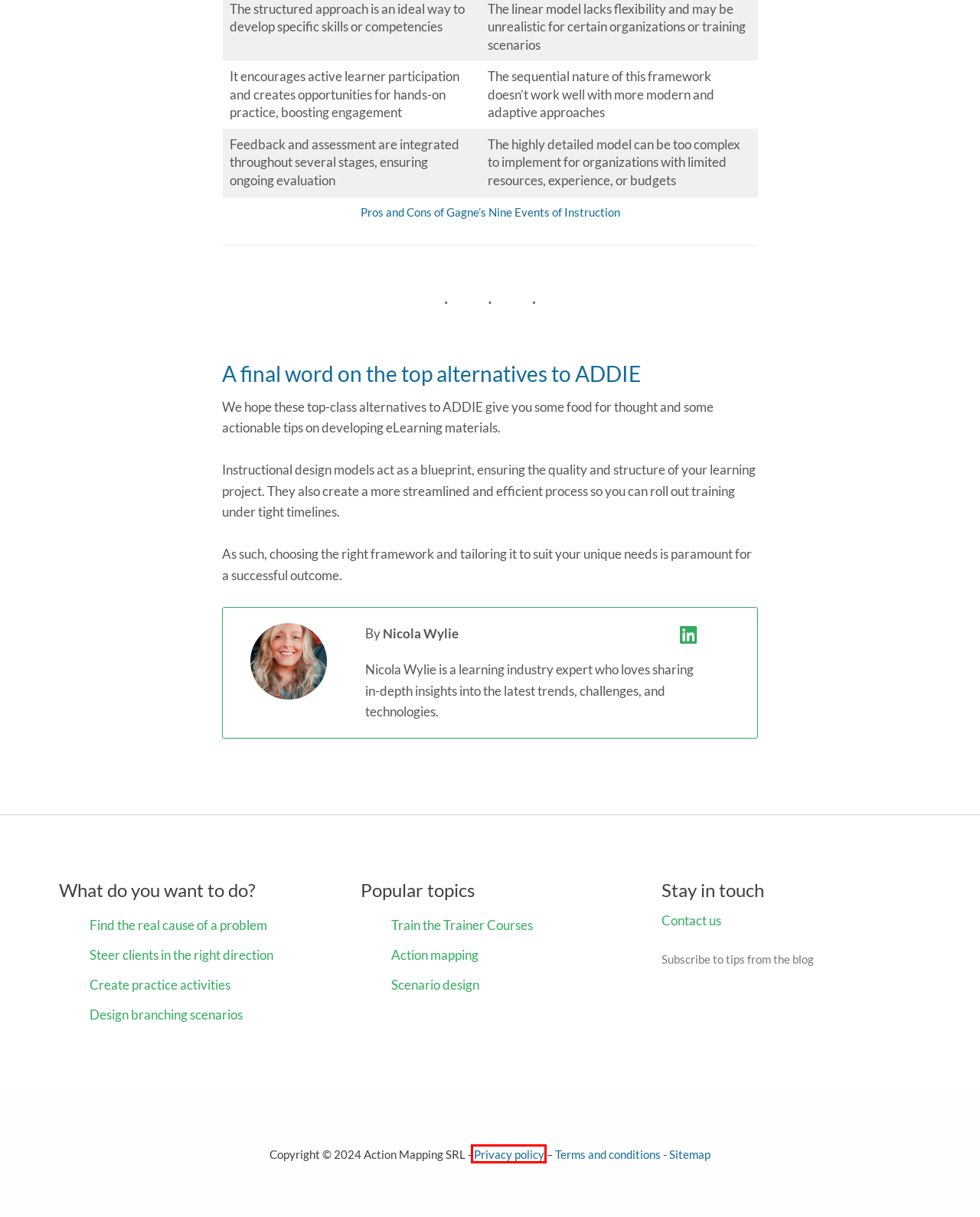You are given a screenshot of a webpage within which there is a red rectangle bounding box. Please choose the best webpage description that matches the new webpage after clicking the selected element in the bounding box. Here are the options:
A. 13 Scenario-based Training & Learning Examples
B. Sitemap - Training design - Cathy Moore
C. Log in – action@work
D. How to quickly find the cause of a performance problem - Training design - Cathy Moore
E. Mini-scenarios: How to help people recover from mistakes - Training design - Cathy Moore
F. Privacy policy - Training design - Cathy Moore
G. Terms and conditions - Training design - Cathy Moore
H. Save your clients from themselves - Training design - Cathy Moore

F